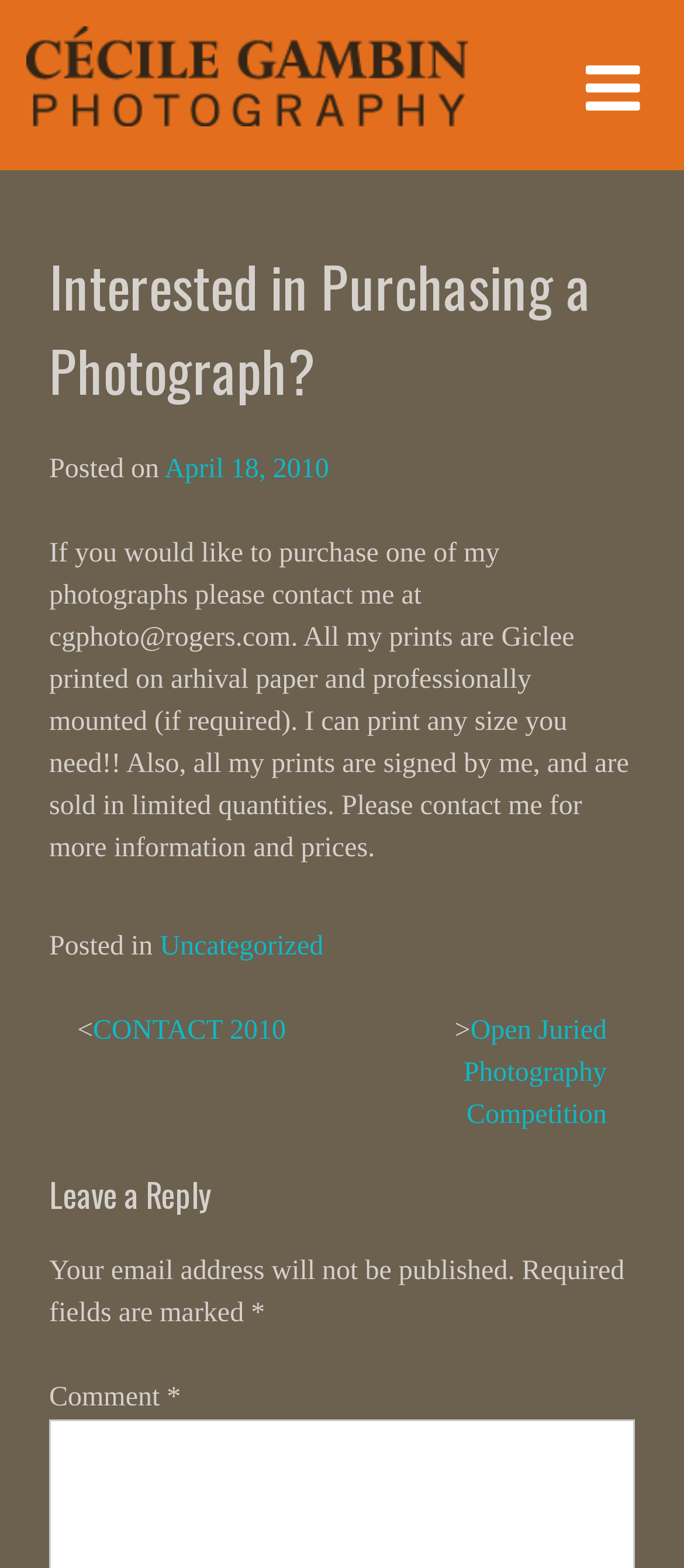Respond to the question below with a single word or phrase: What is the purpose of the webpage?

Selling photographs